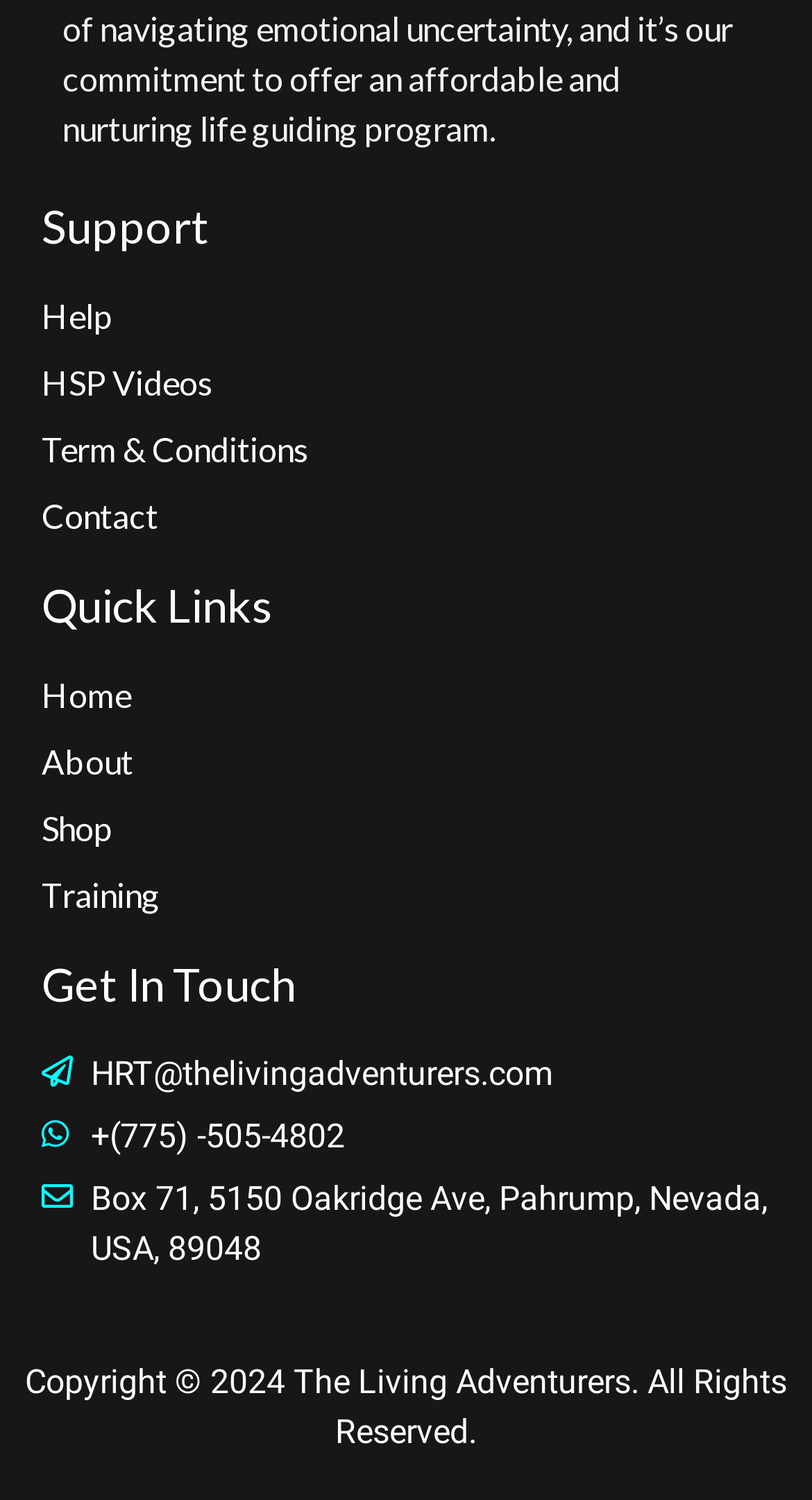Give a one-word or short-phrase answer to the following question: 
What is the first link under 'Support'?

Help